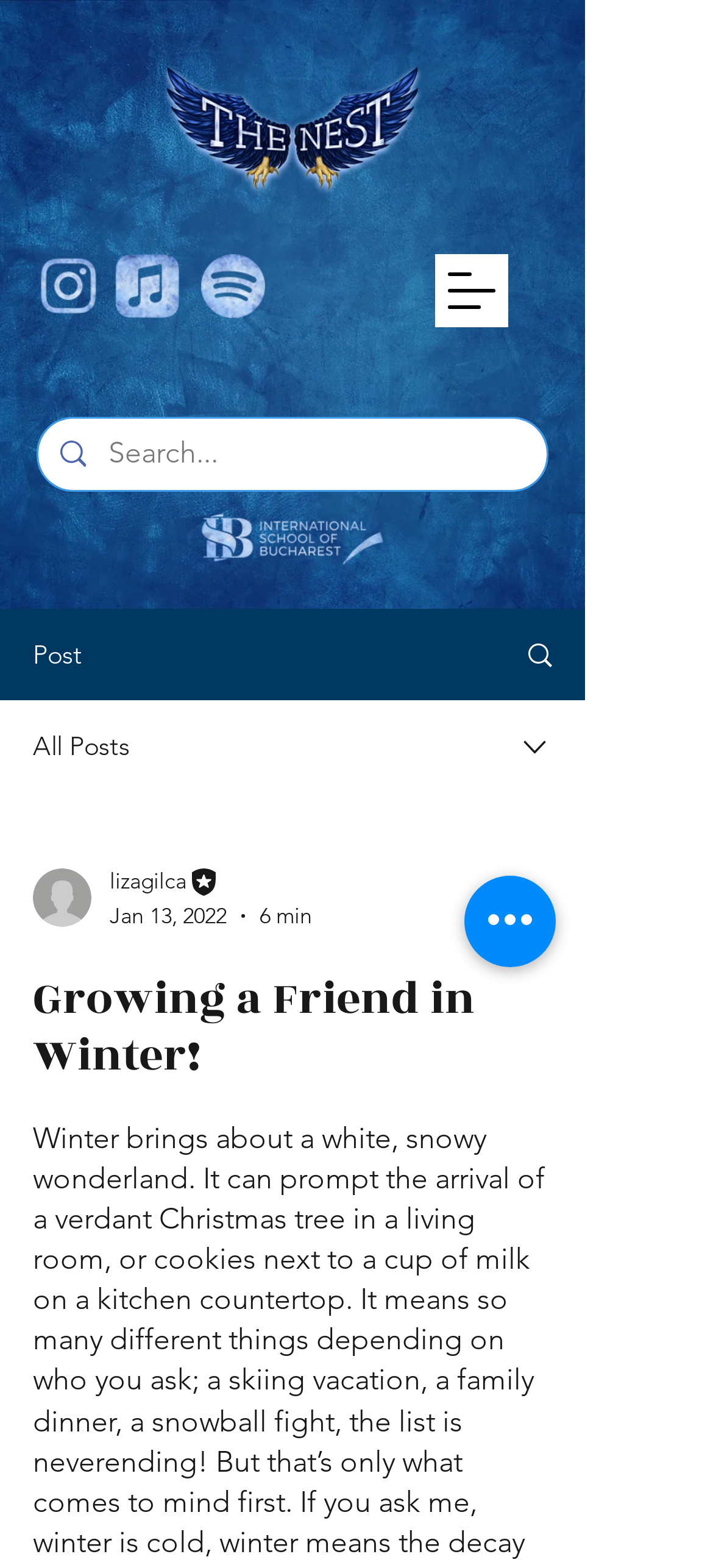Please find and provide the title of the webpage.

Growing a Friend in Winter!